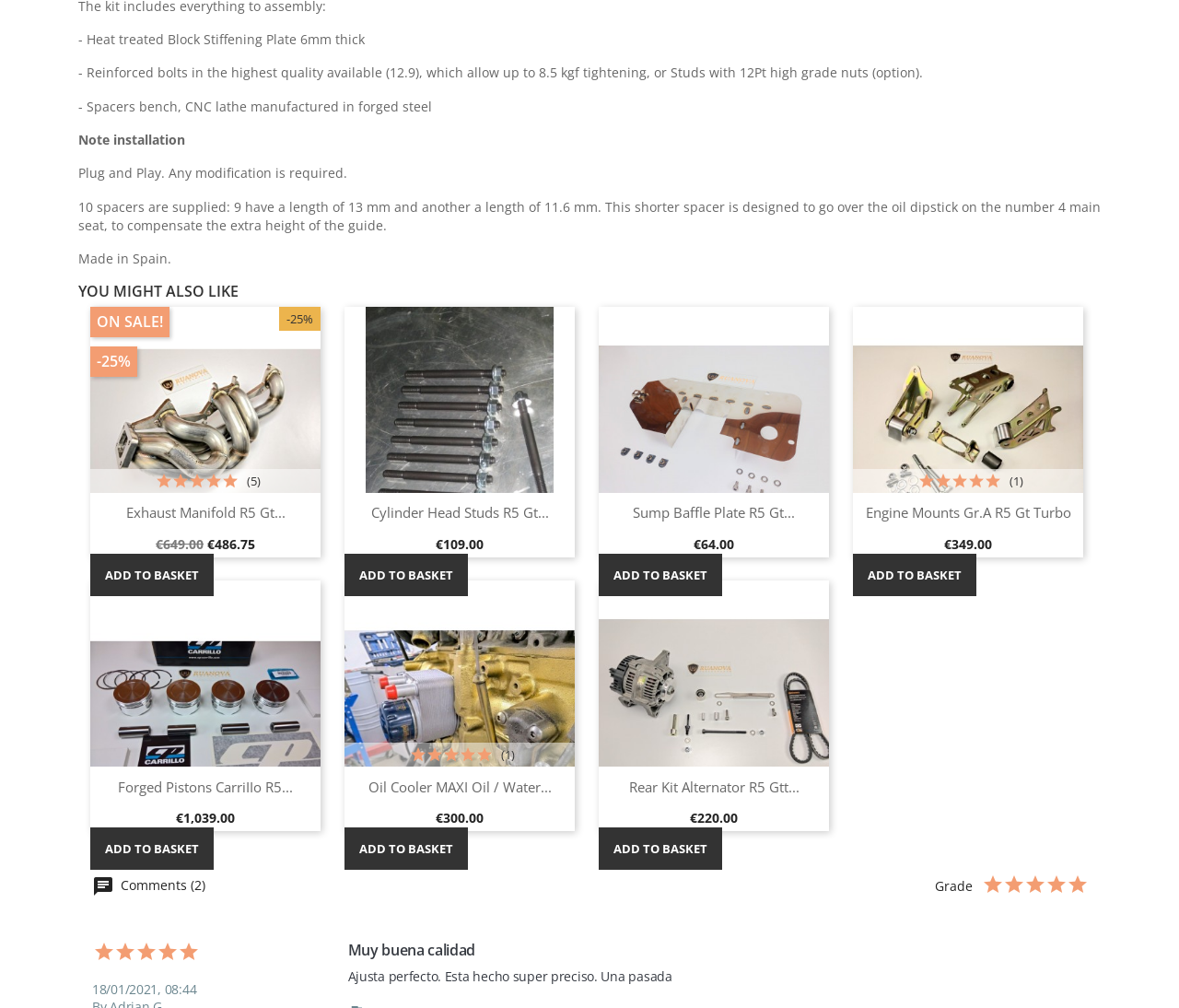Locate the bounding box coordinates of the clickable element to fulfill the following instruction: "Click GET A QUOTE". Provide the coordinates as four float numbers between 0 and 1 in the format [left, top, right, bottom].

None